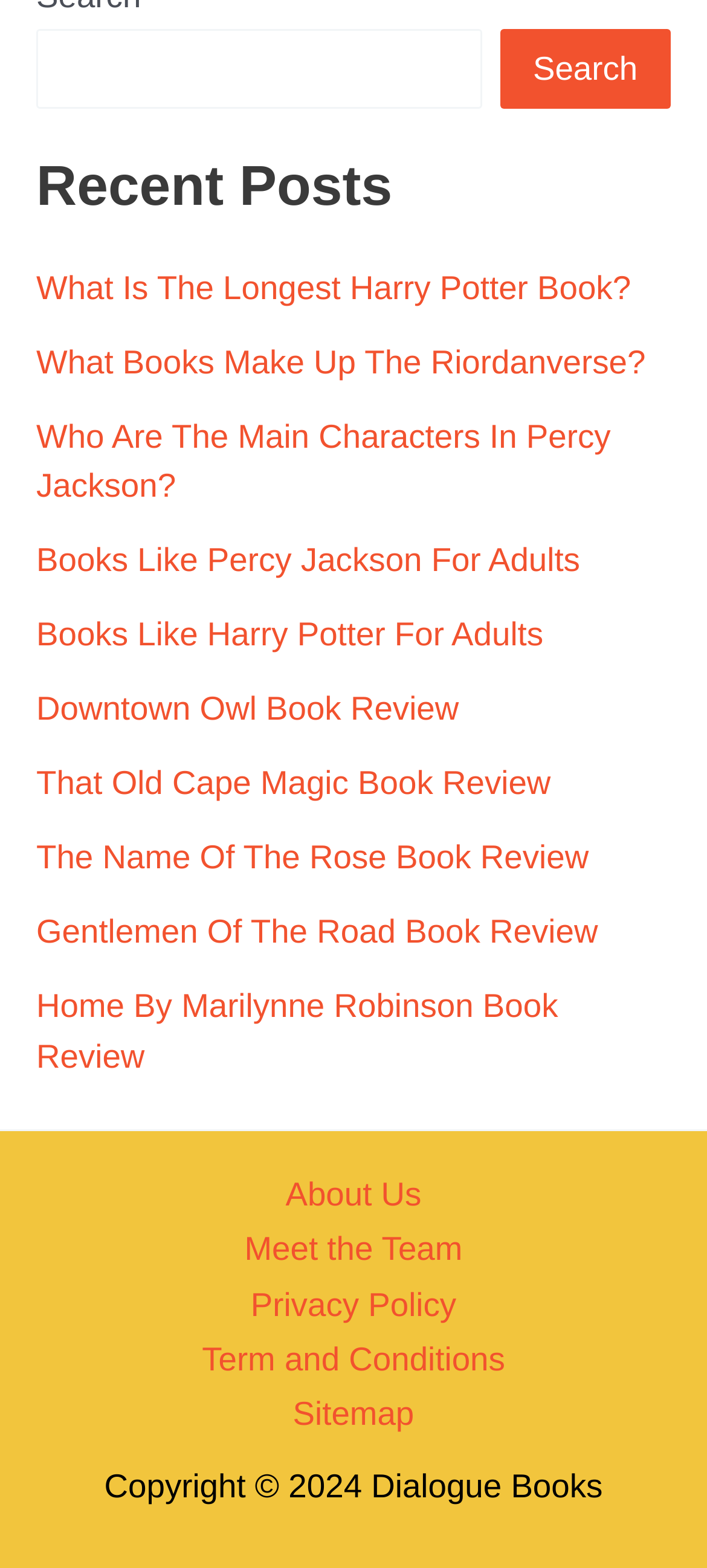Identify the bounding box coordinates for the region of the element that should be clicked to carry out the instruction: "View the sitemap". The bounding box coordinates should be four float numbers between 0 and 1, i.e., [left, top, right, bottom].

[0.363, 0.884, 0.637, 0.919]